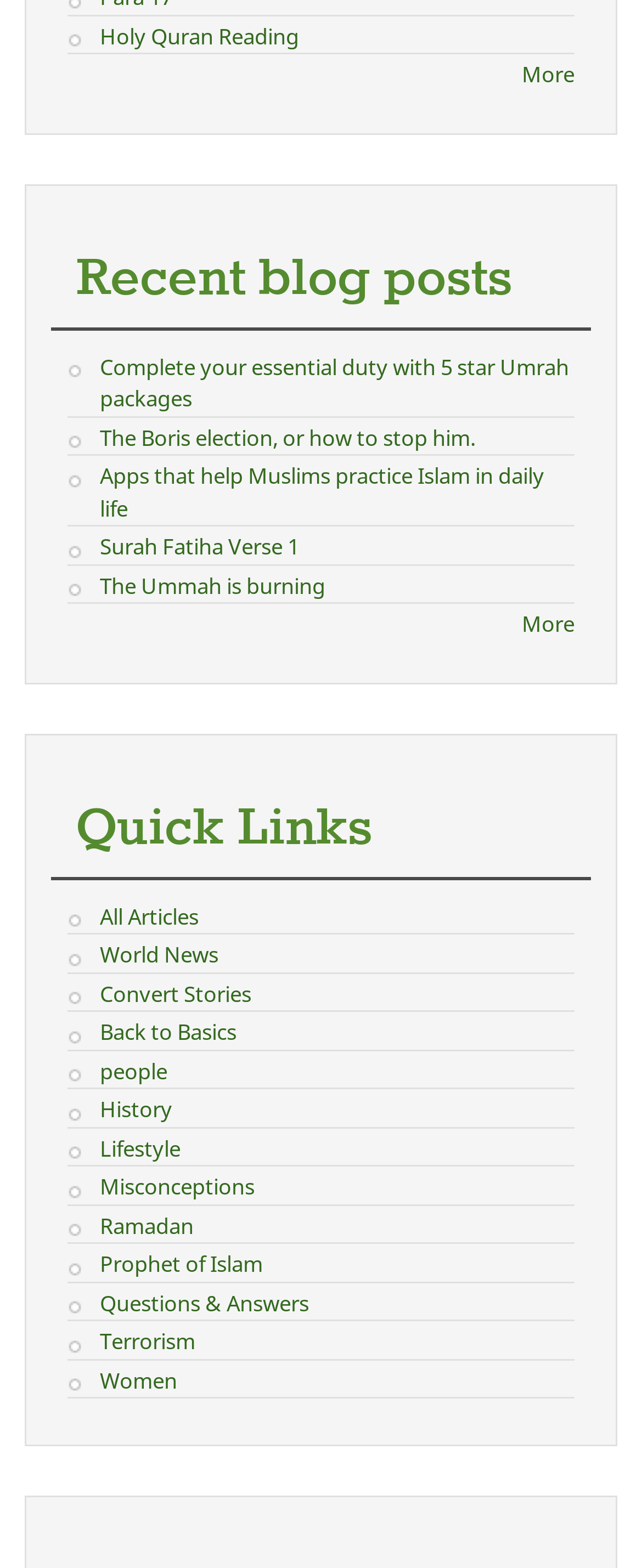Could you highlight the region that needs to be clicked to execute the instruction: "Learn about Surah Fatiha Verse 1"?

[0.155, 0.339, 0.465, 0.358]